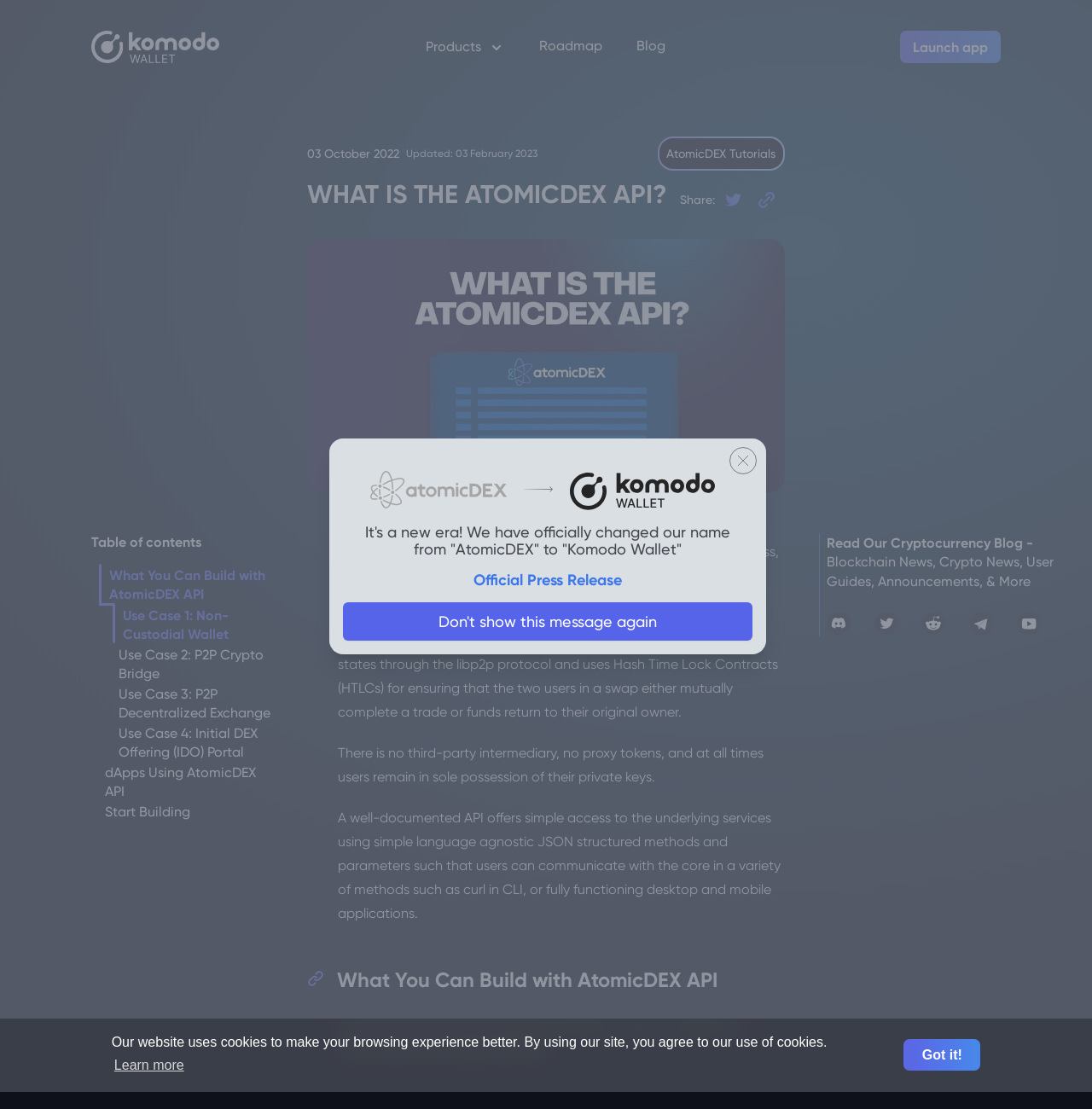What is the benefit of using the AtomicDEX API?
Based on the image, provide your answer in one word or phrase.

No third-party intermediary